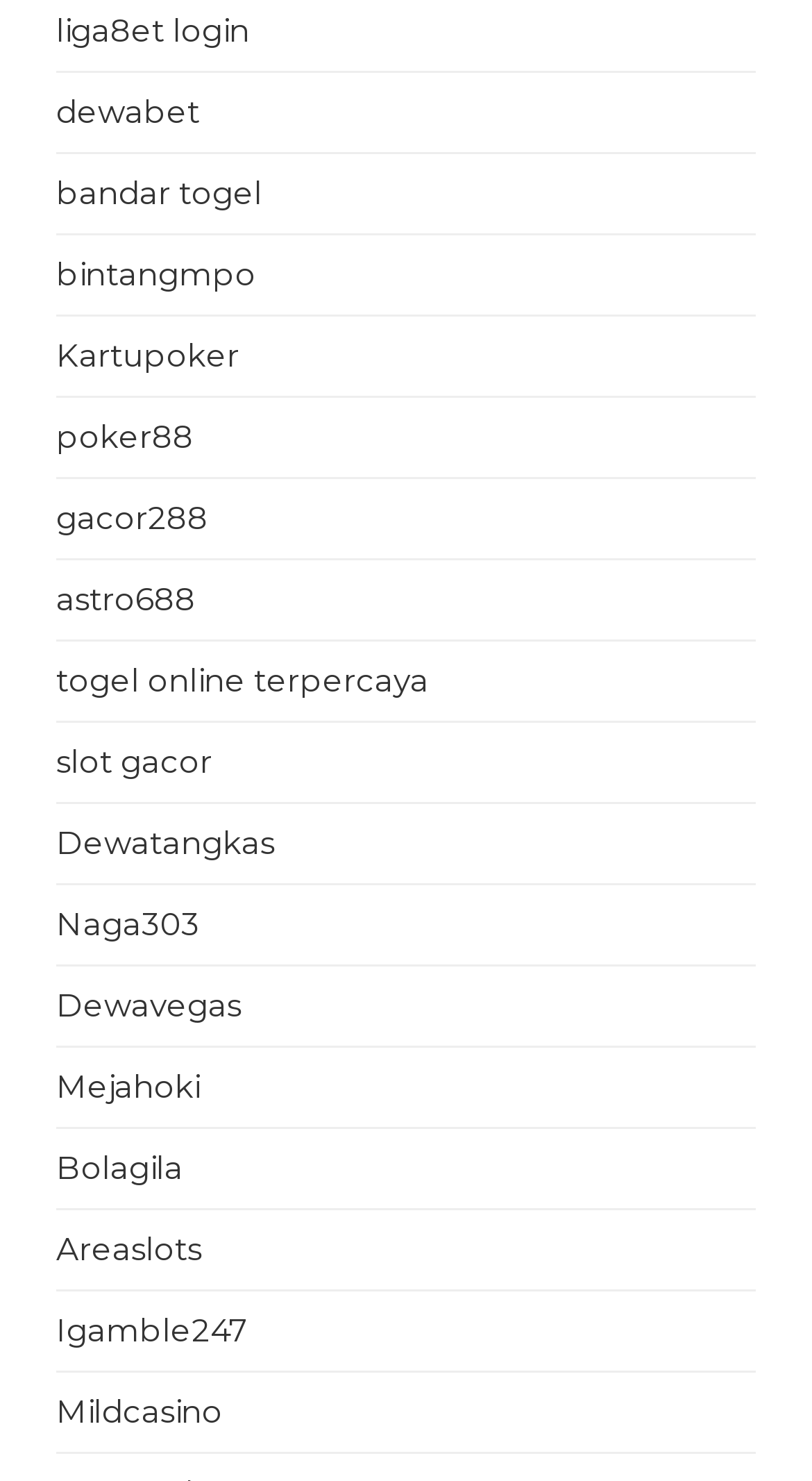How many links are listed on this webpage?
Refer to the image and answer the question using a single word or phrase.

20